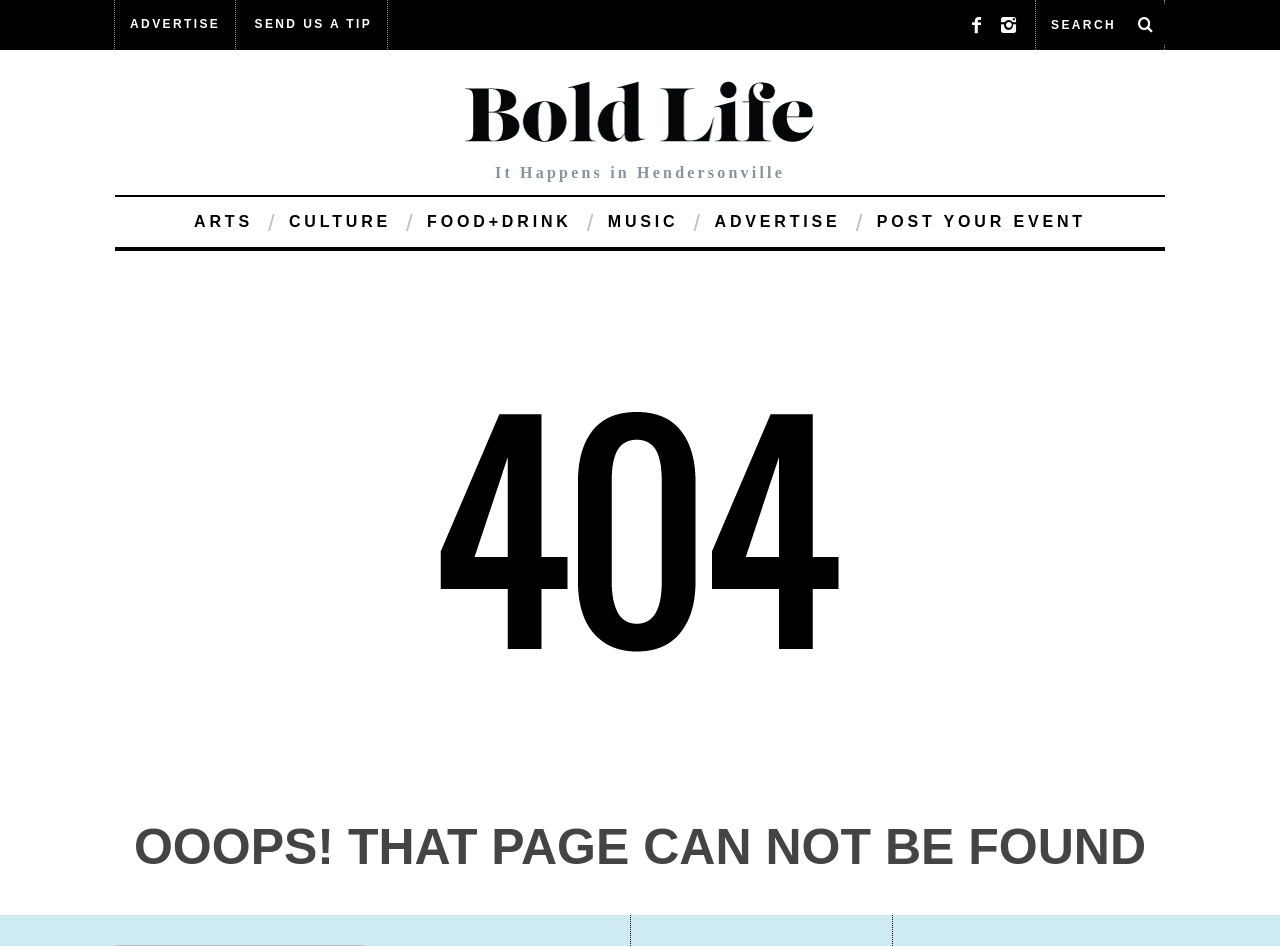Describe every aspect of the webpage in a detailed manner.

This webpage is a "Page not found" error page from Bold Life. At the top, there is a search bar with a textbox and a search button, accompanied by a "SEARCH" label. To the left of the search bar, there are two social media icons. Below the search bar, there are several links, including "ADVERTISE", "SEND US A TIP", and "Bold Life - It Happens in Hendersonville", which is accompanied by an image. 

Further down, there are six category links: "ARTS", "CULTURE", "FOOD+DRINK", "MUSIC", "ADVERTISE", and "POST YOUR EVENT". The main content of the page is an article section, which contains an image with the text "Ooops! That page can not be found" and a heading that reads "OOOPS! THAT PAGE CAN NOT BE FOUND" in a larger font.